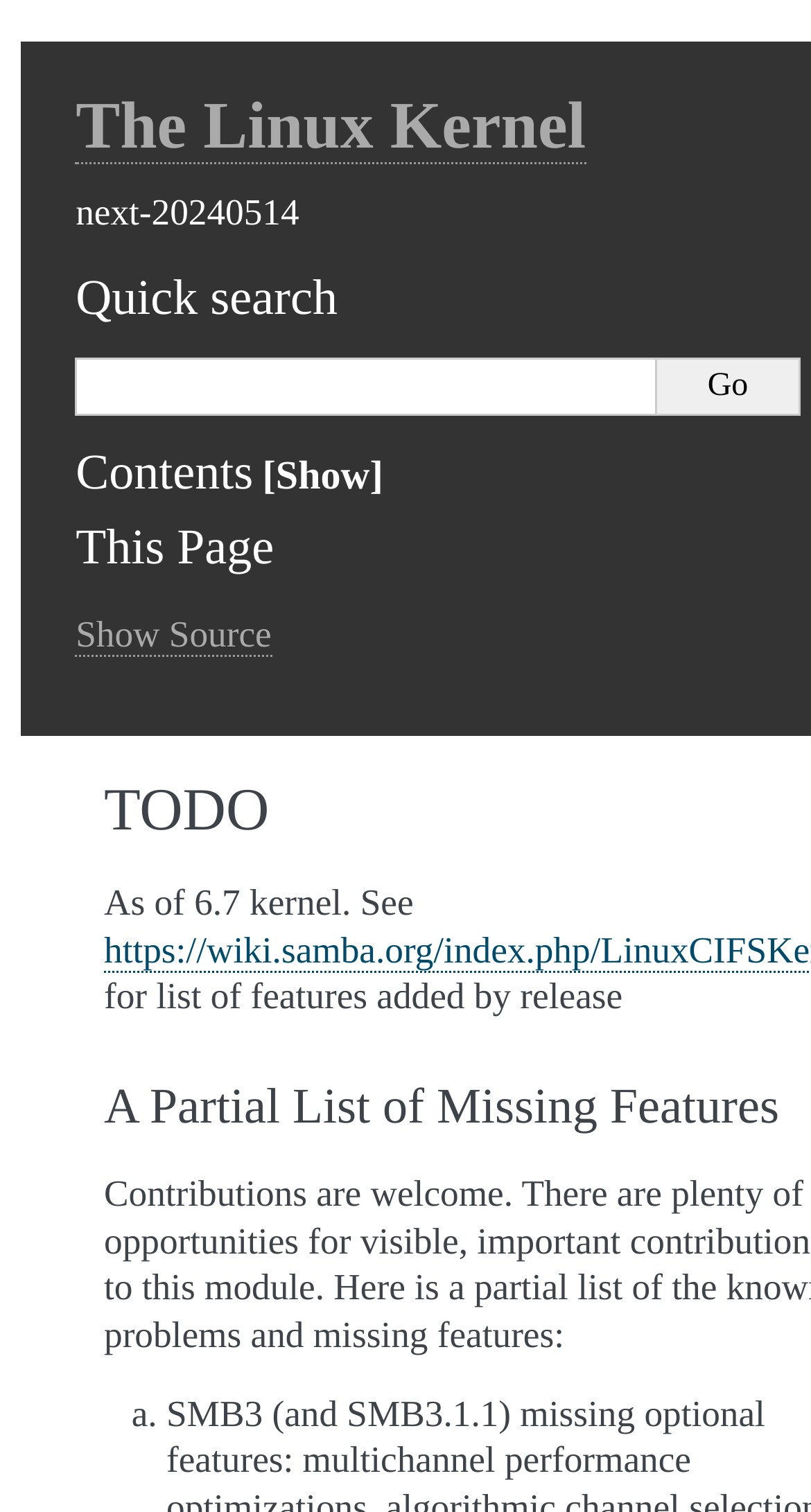Answer the question below using just one word or a short phrase: 
What is the purpose of the search box?

Quick search